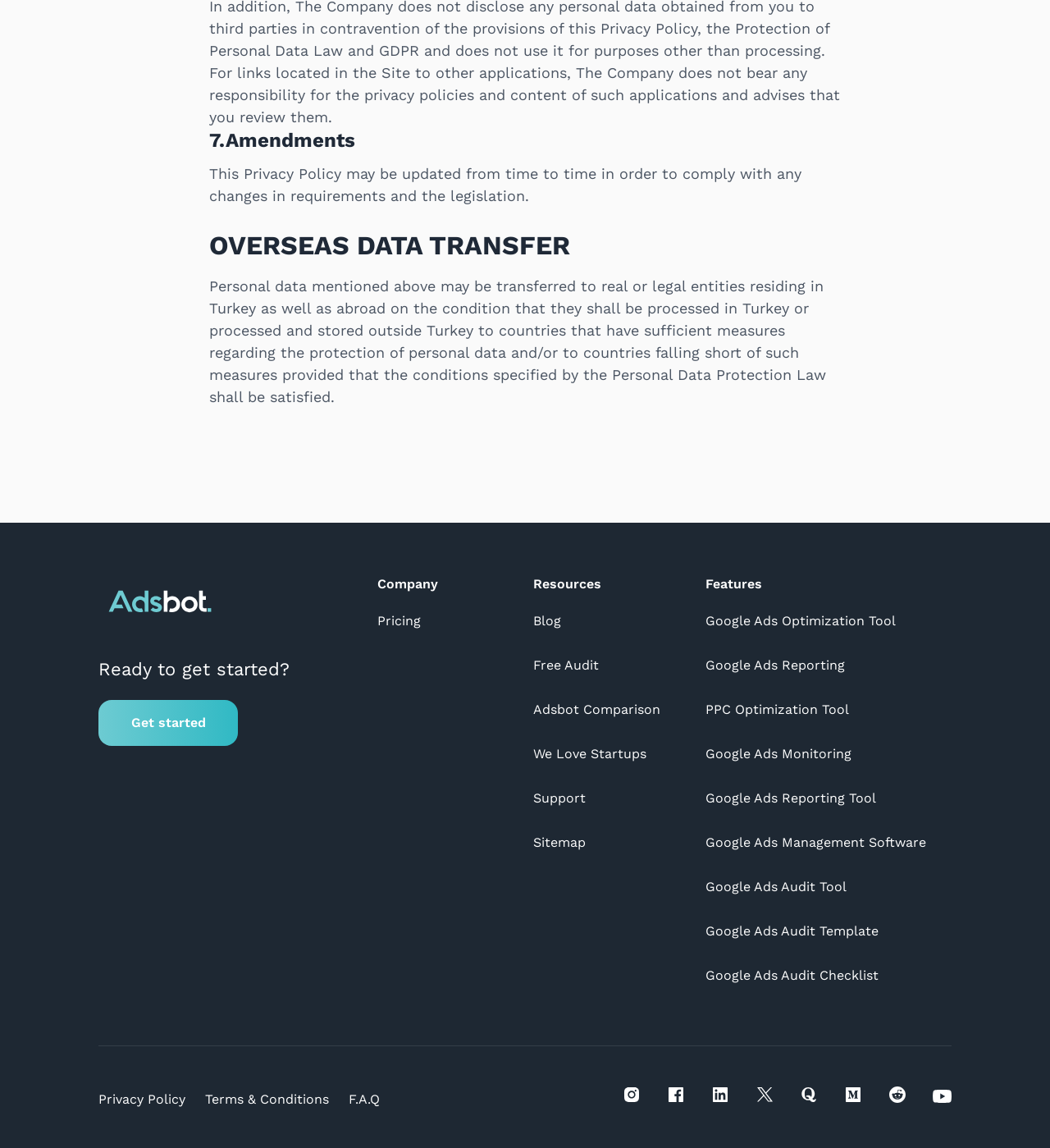Please locate the bounding box coordinates of the region I need to click to follow this instruction: "Check the F.A.Q".

[0.332, 0.951, 0.38, 0.964]